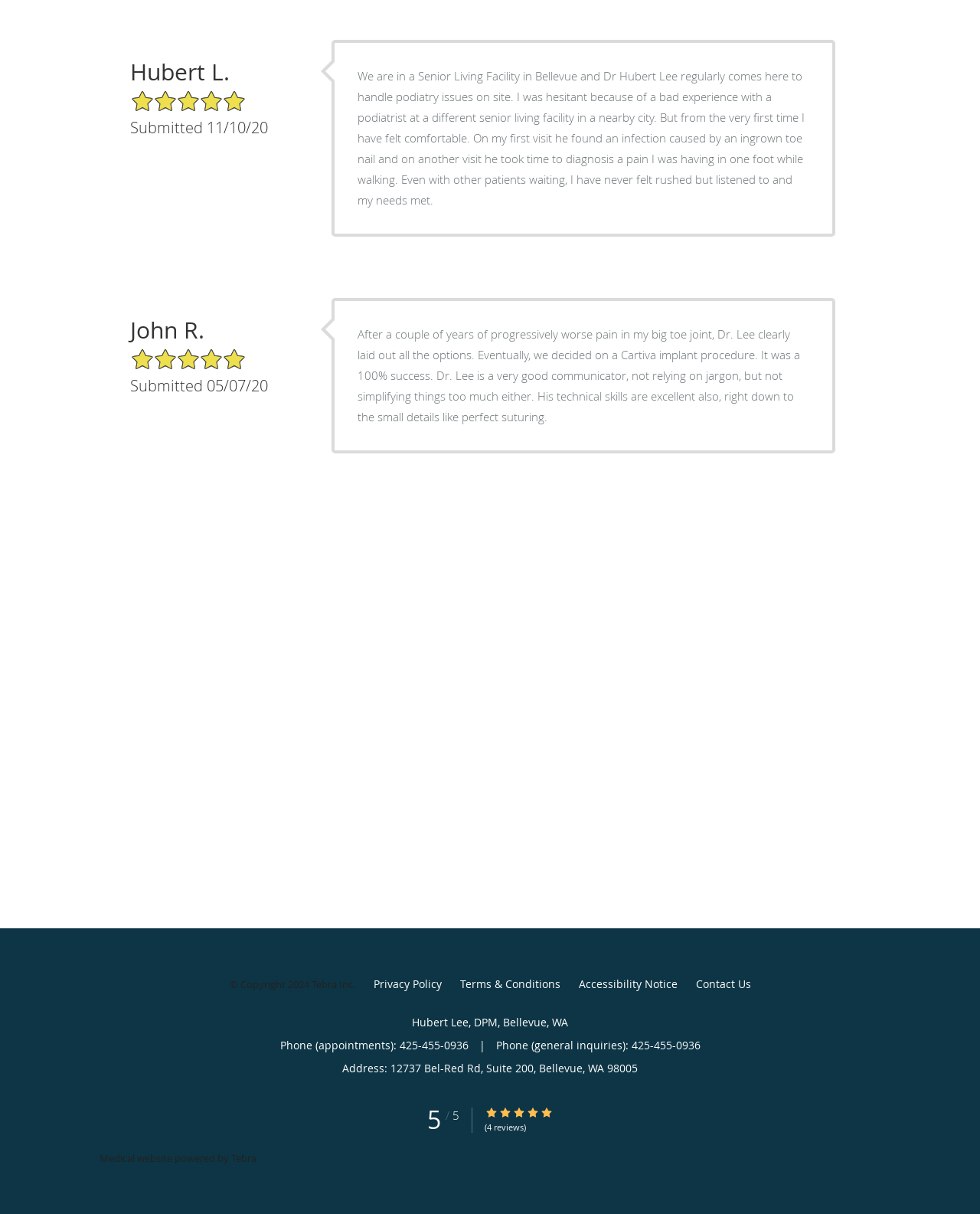What is the rating of Dr. Hubert Lee?
Based on the image, provide your answer in one word or phrase.

5/5